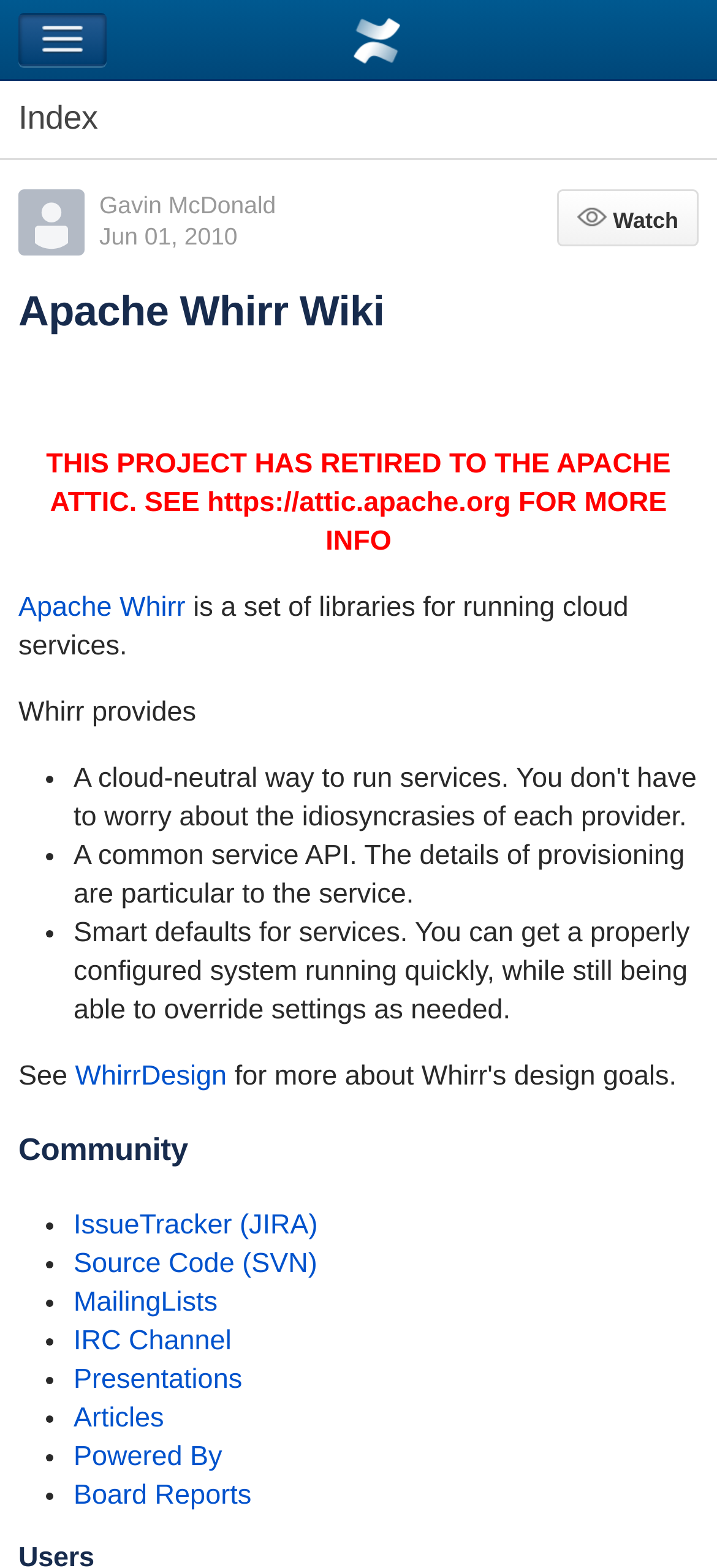Locate the bounding box coordinates for the element described below: "Powered By". The coordinates must be four float values between 0 and 1, formatted as [left, top, right, bottom].

[0.103, 0.919, 0.31, 0.939]